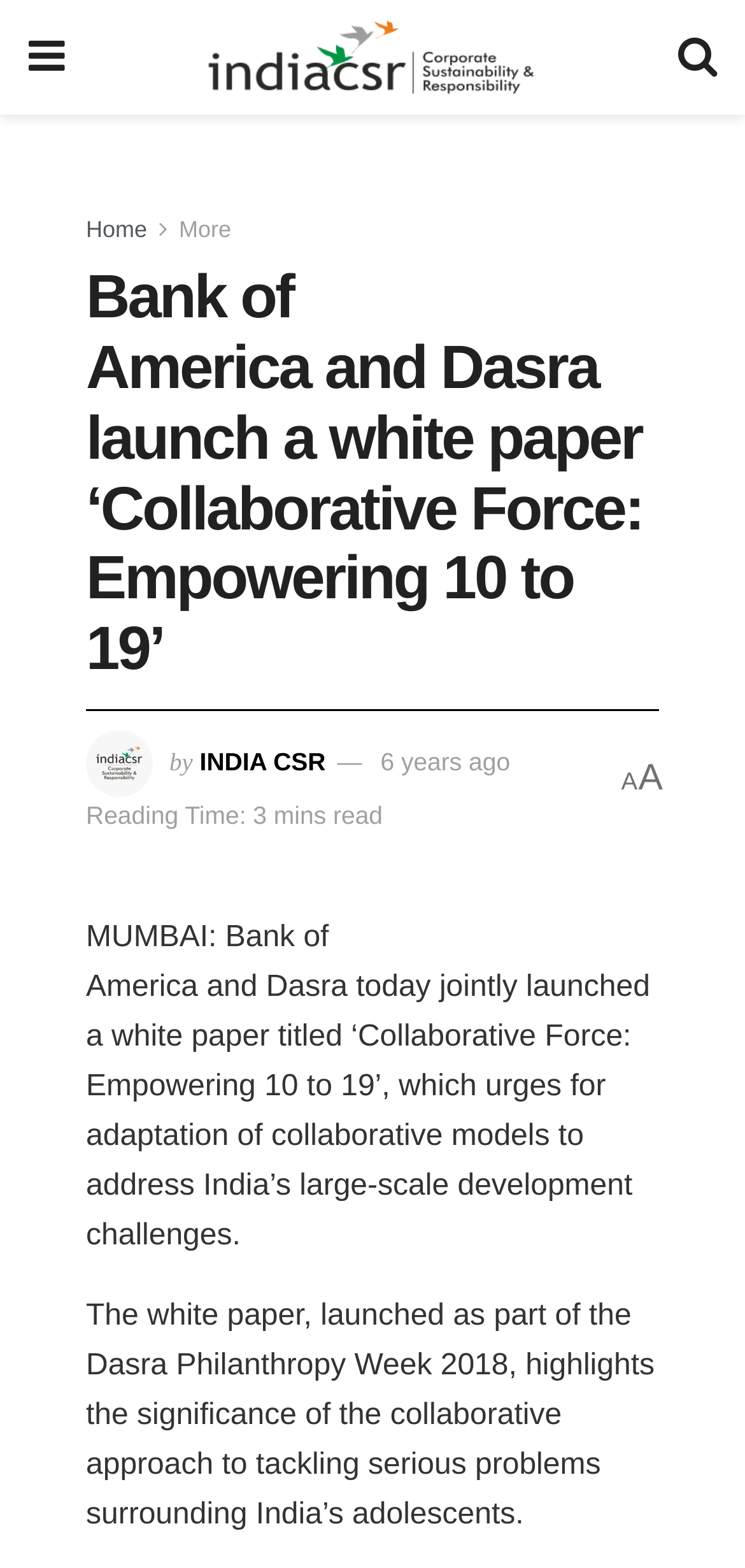Give a concise answer using only one word or phrase for this question:
What is the reading time of the article?

3 mins read